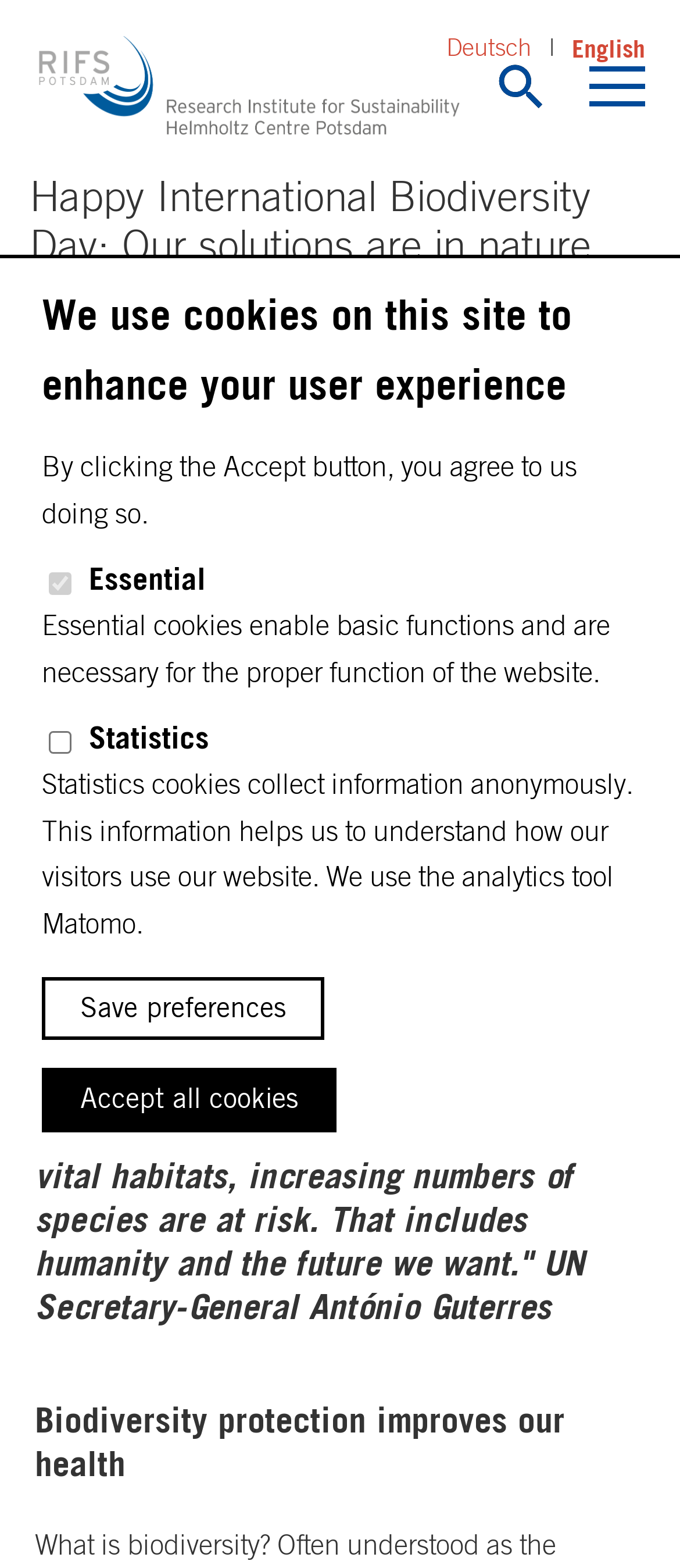Please locate the UI element described by "Accept all cookies" and provide its bounding box coordinates.

[0.062, 0.681, 0.495, 0.722]